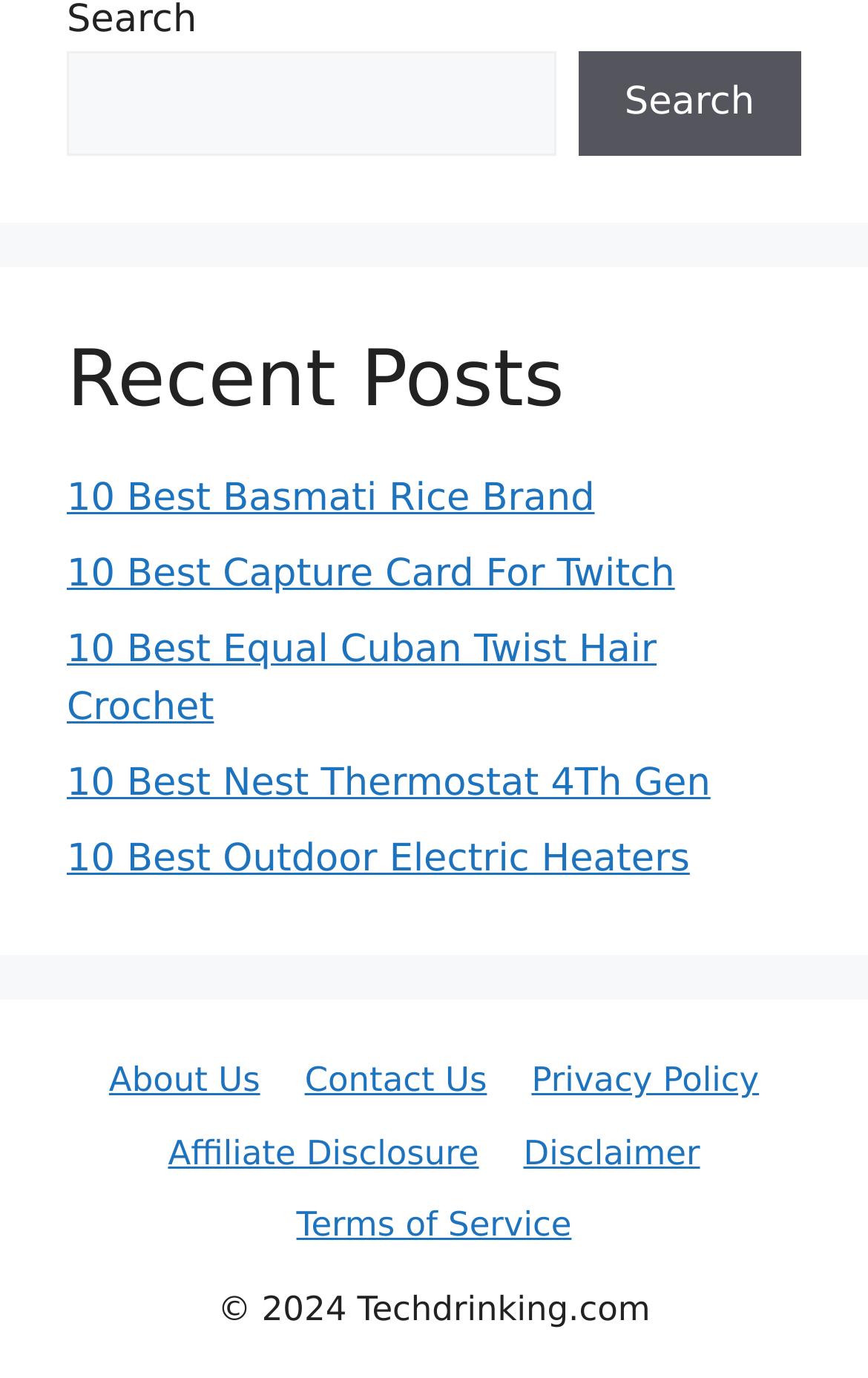What is the name of the website?
Please provide a comprehensive answer based on the details in the screenshot.

The website's name is mentioned at the bottom of the webpage, in the copyright notice '© 2024 Techdrinking.com'.